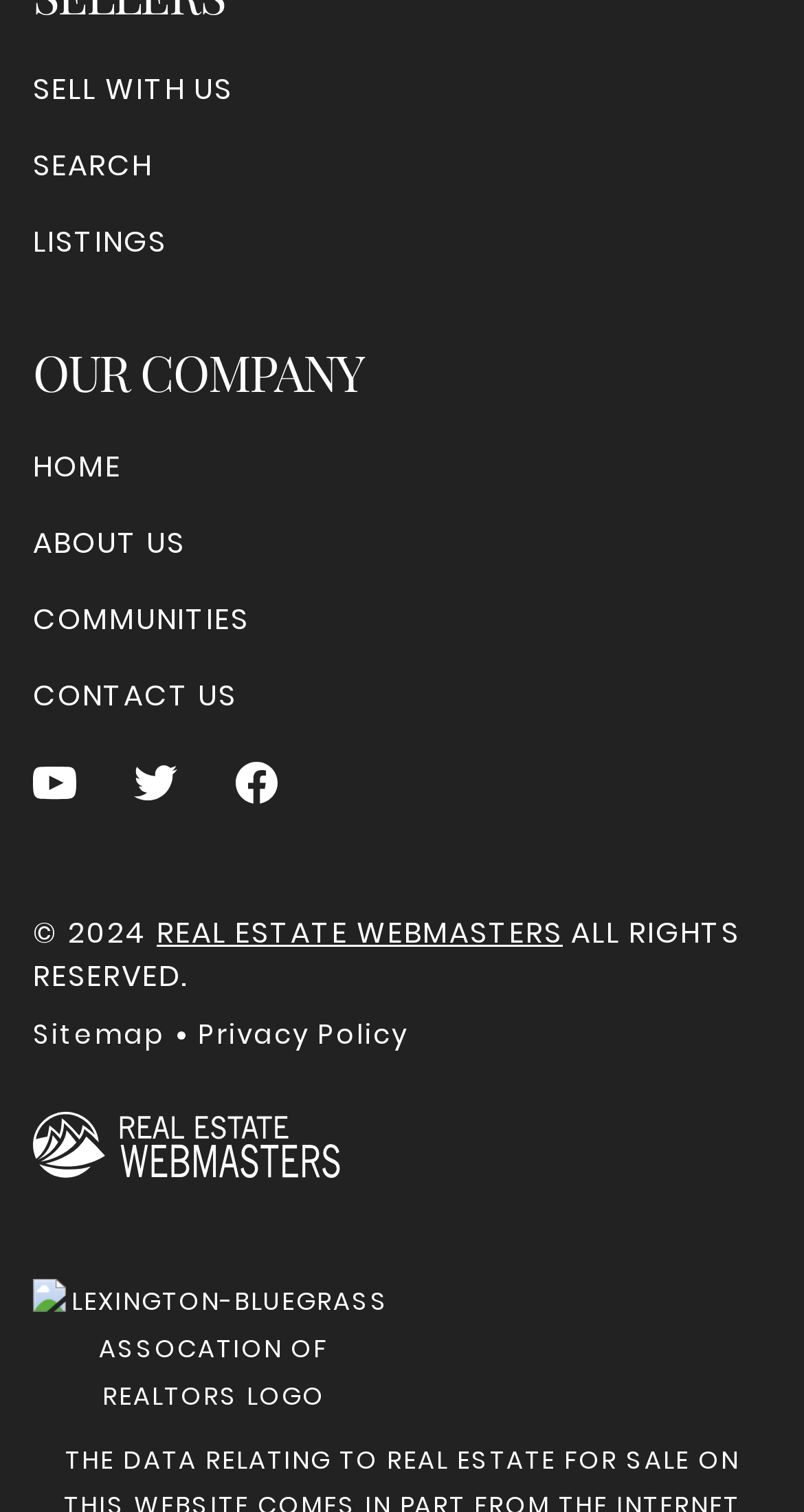Predict the bounding box coordinates of the area that should be clicked to accomplish the following instruction: "Follow us on Youtube". The bounding box coordinates should consist of four float numbers between 0 and 1, i.e., [left, top, right, bottom].

[0.041, 0.692, 0.095, 0.722]